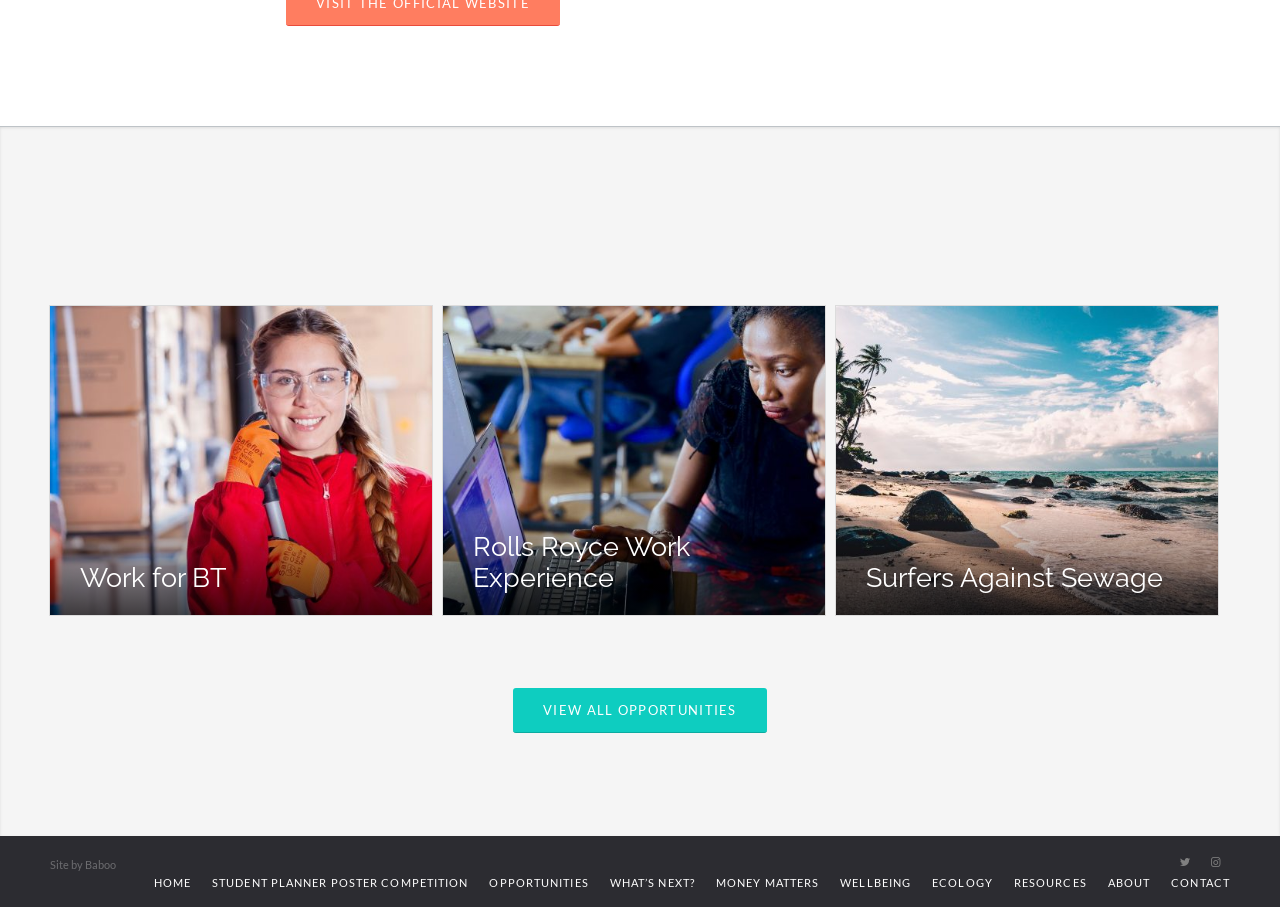How many opportunities are shown on this webpage?
Provide a concise answer using a single word or phrase based on the image.

3